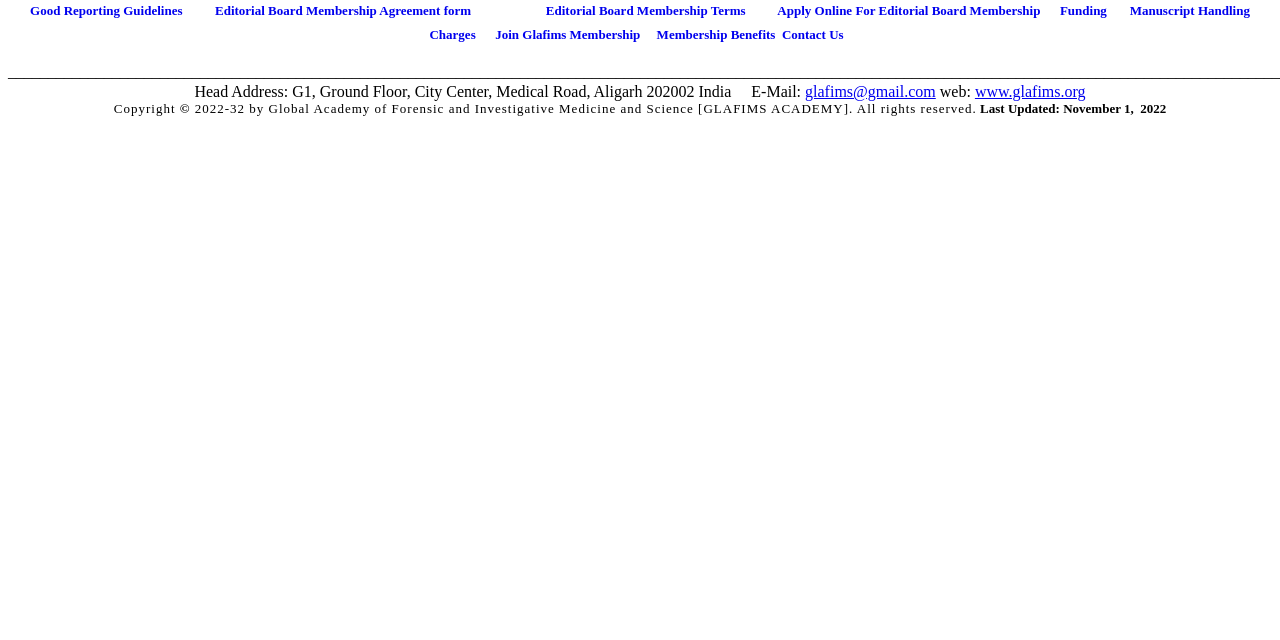Identify the coordinates of the bounding box for the element described below: "Buy Now". Return the coordinates as four float numbers between 0 and 1: [left, top, right, bottom].

None